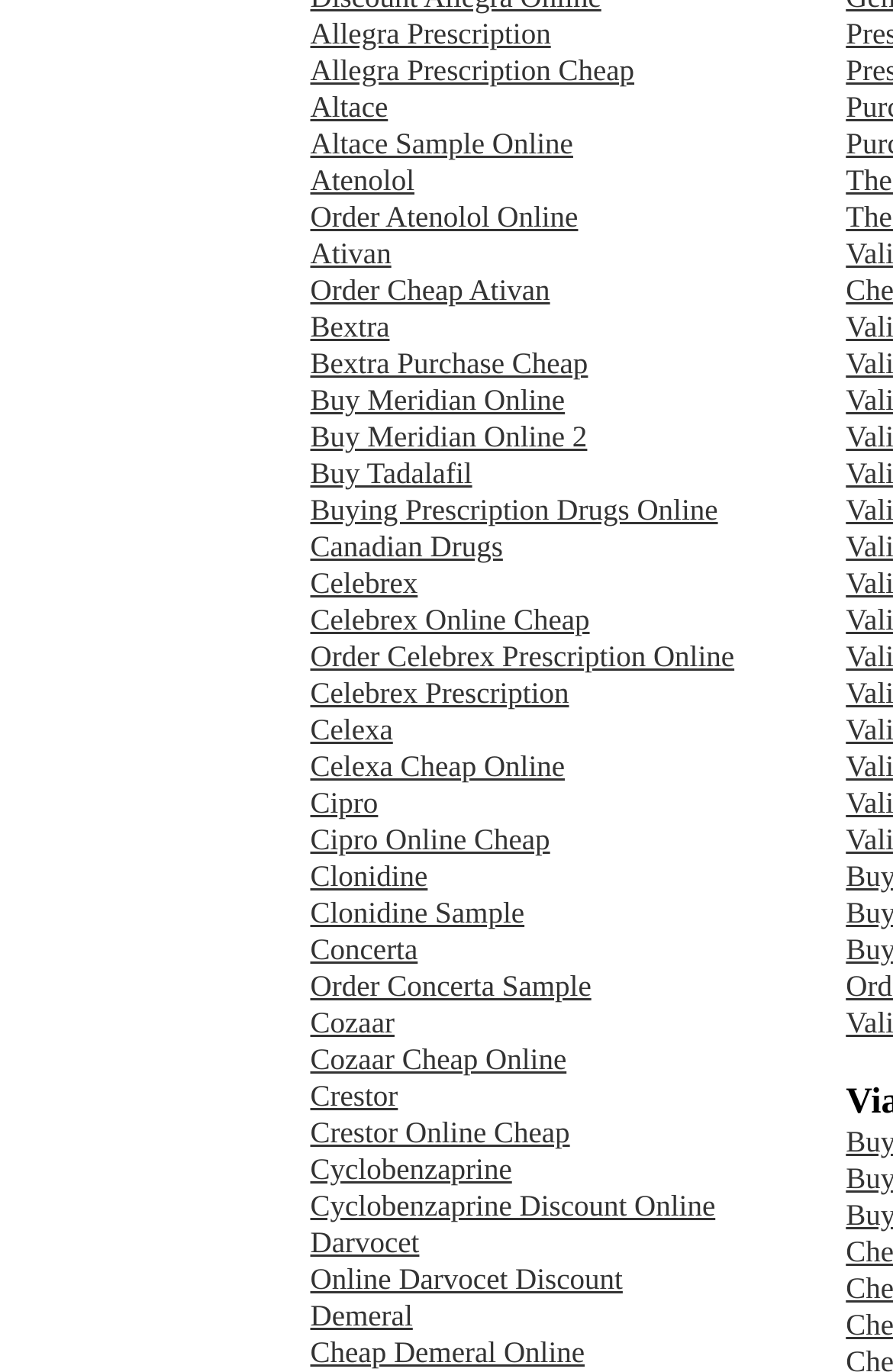Use the information in the screenshot to answer the question comprehensively: What is the common theme among the links on this webpage?

The links on this webpage all seem to be related to purchasing prescription drugs online at a discounted price. Many of the links include phrases such as 'Cheap Online', 'Discount', and 'Sample Online', indicating that the webpage is focused on providing affordable options for people looking to buy prescription drugs online.